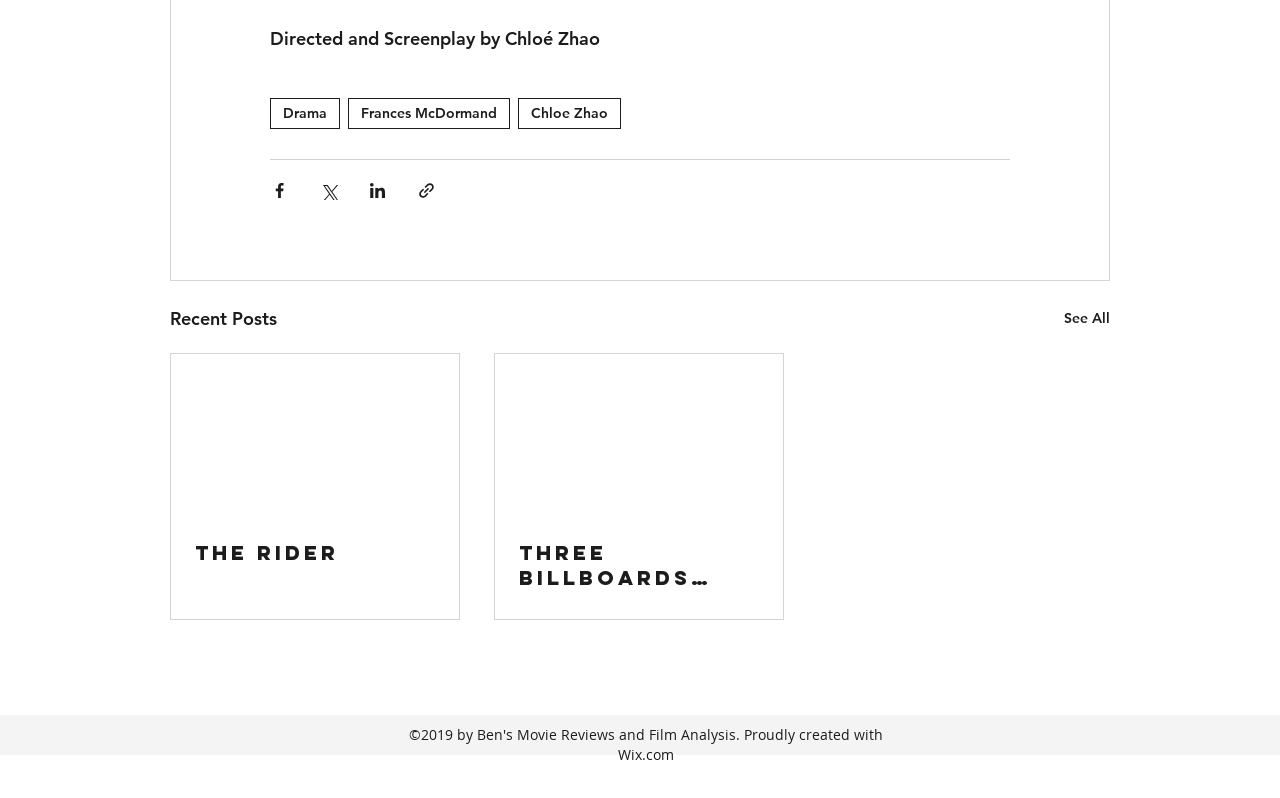What is the occupation of Chloé Zhao?
Based on the image, answer the question in a detailed manner.

Based on the StaticText element 'Directed and Screenplay by Chloé Zhao', we can infer that Chloé Zhao is a director and screenplay writer.